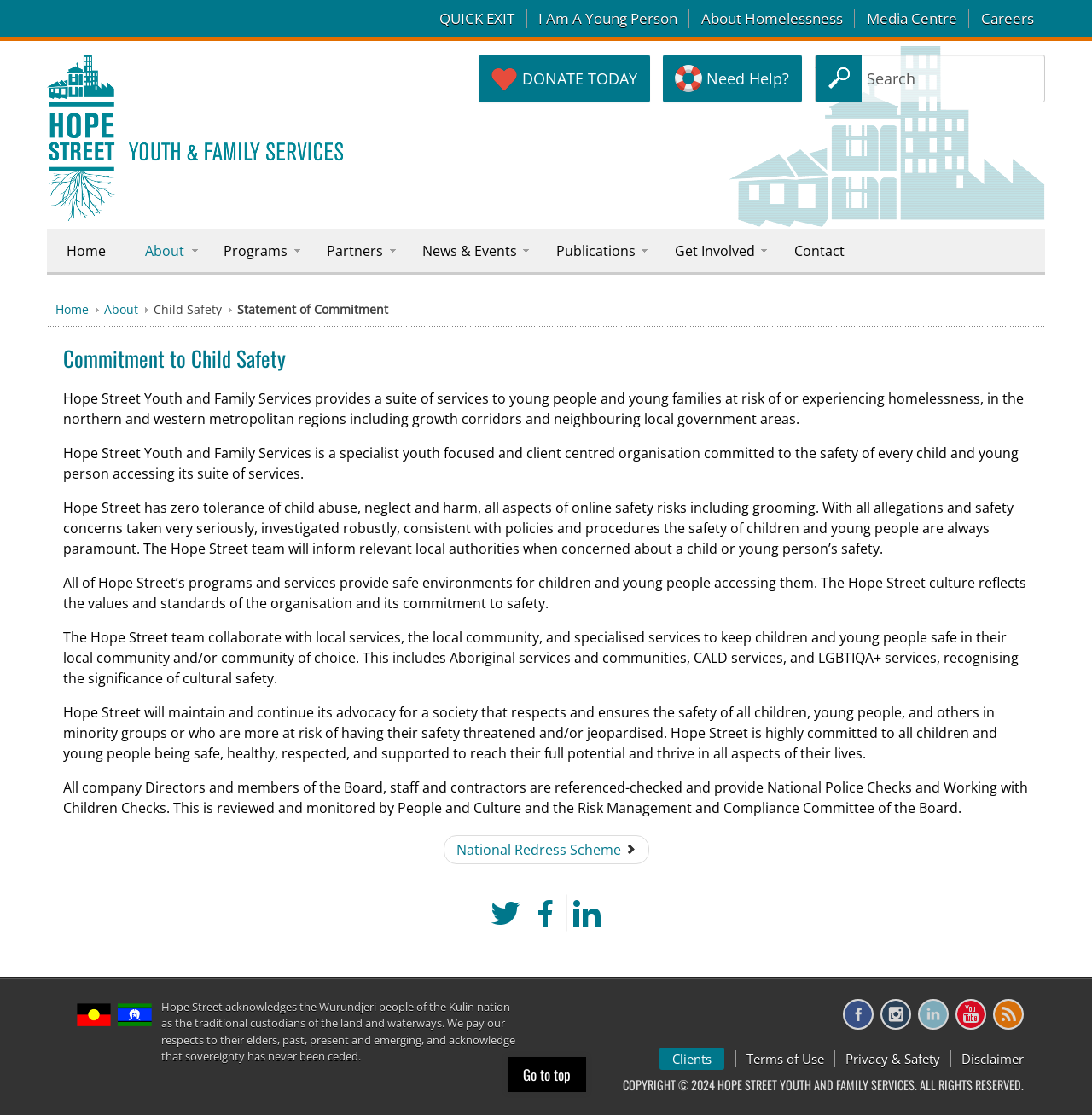Please pinpoint the bounding box coordinates for the region I should click to adhere to this instruction: "Find Homelessness Access Points".

[0.607, 0.049, 0.734, 0.092]